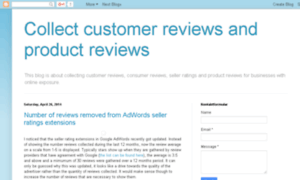What is the significance of gathering consumer opinions?
Using the picture, provide a one-word or short phrase answer.

Enhance product effectiveness